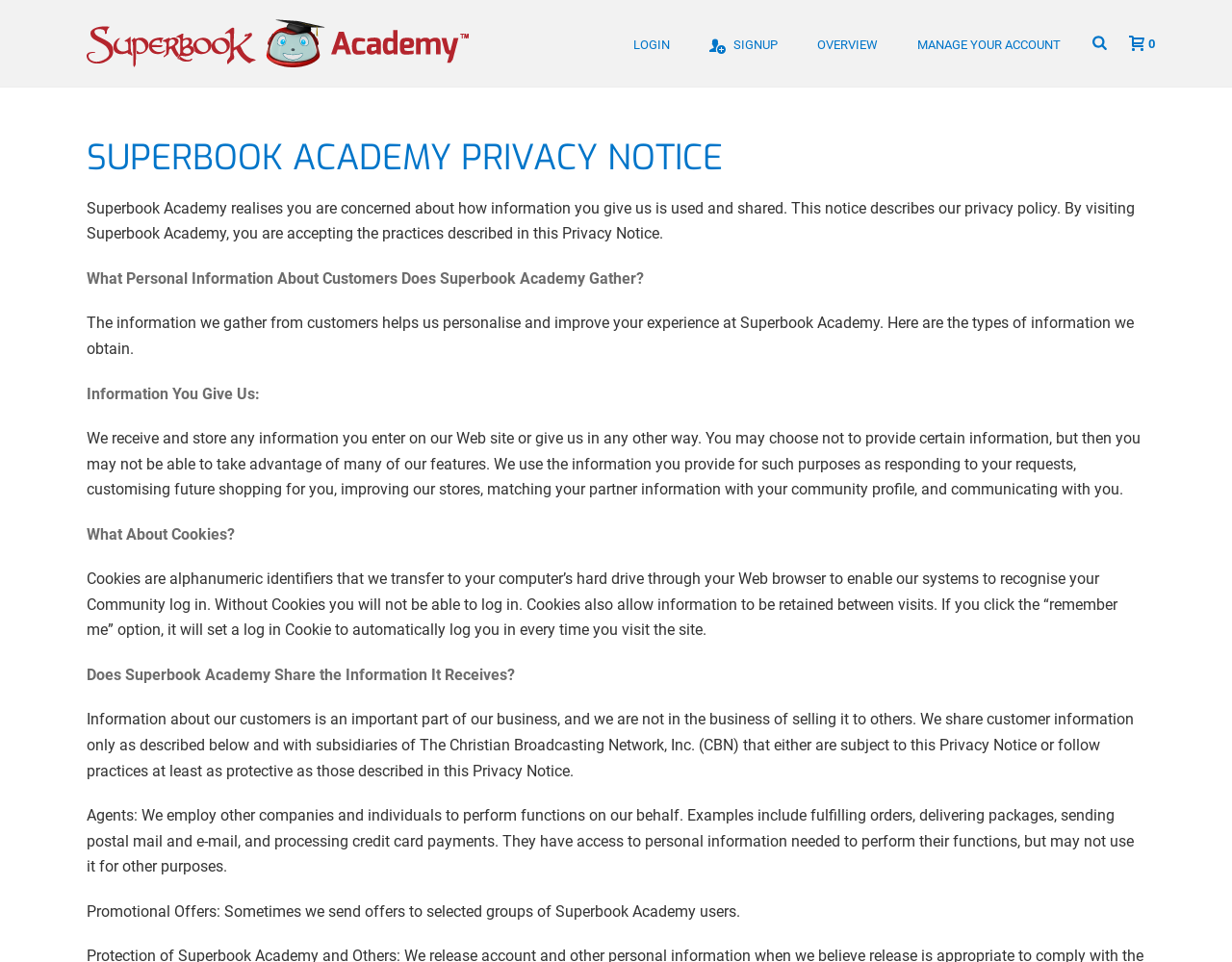What is the purpose of the agents employed by Superbook Academy?
Answer briefly with a single word or phrase based on the image.

To perform functions